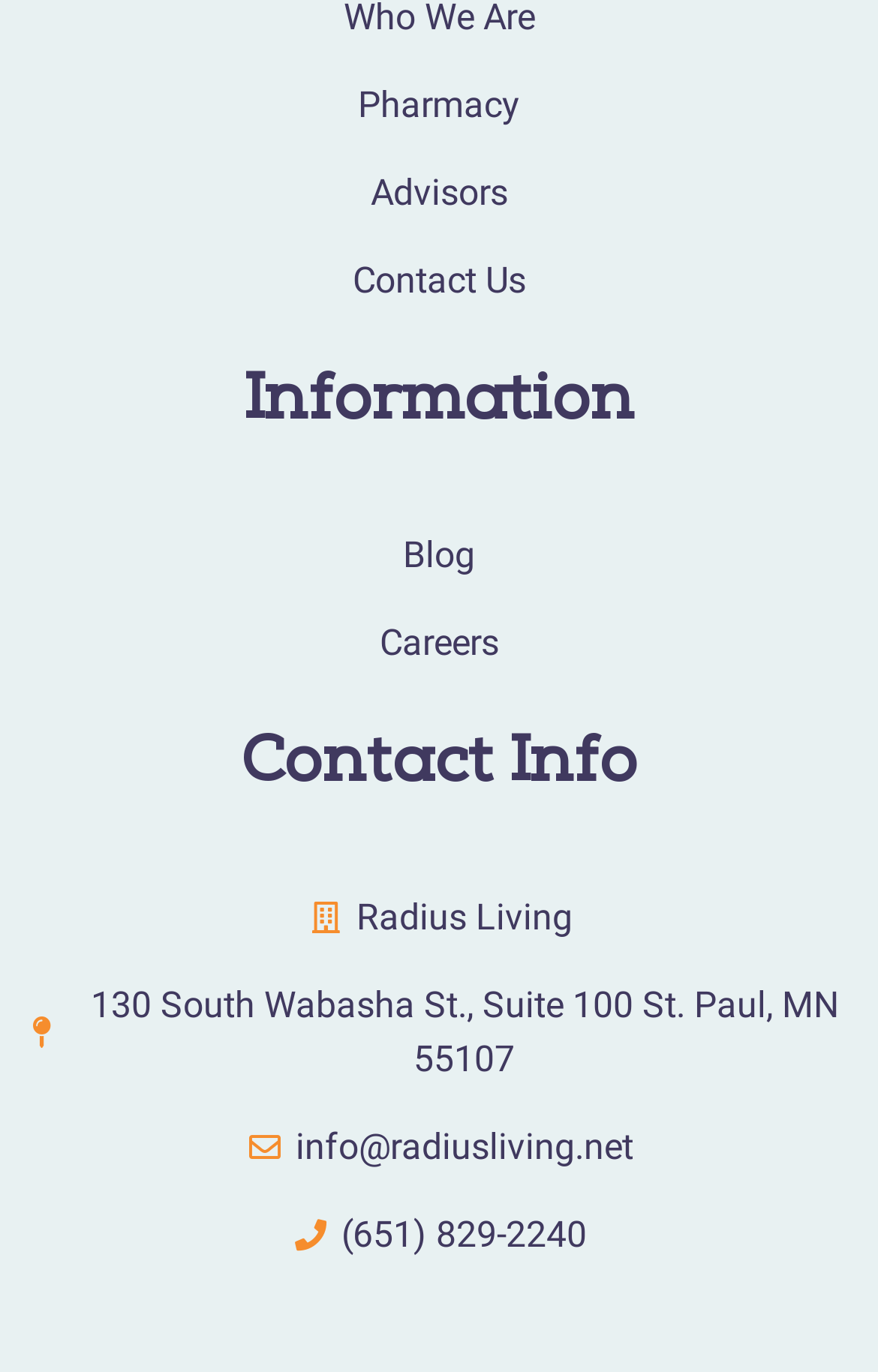Use a single word or phrase to answer the question: 
How many headings are on the webpage?

2